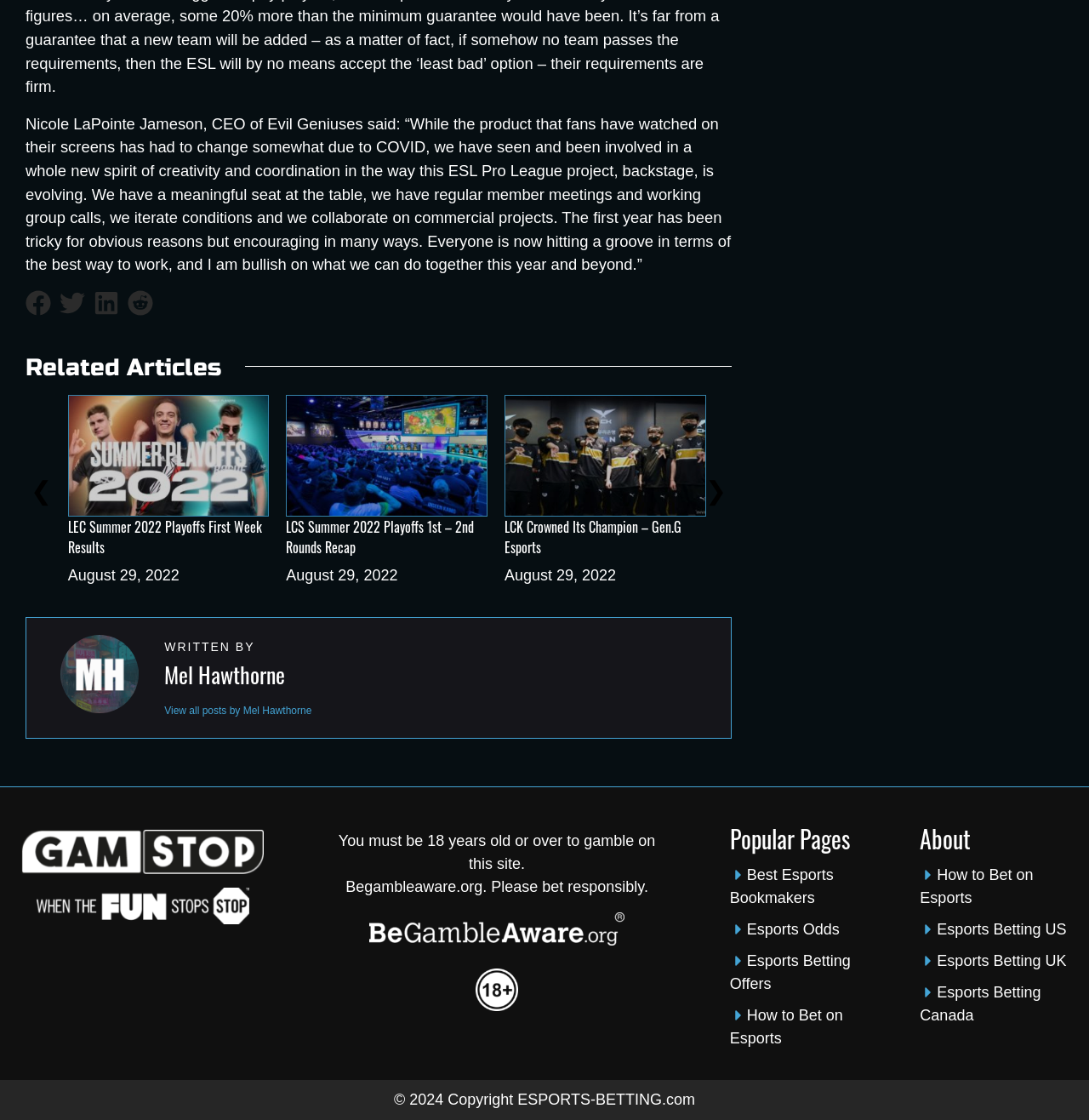Please find the bounding box coordinates for the clickable element needed to perform this instruction: "Visit GameSTOP".

[0.02, 0.741, 0.243, 0.78]